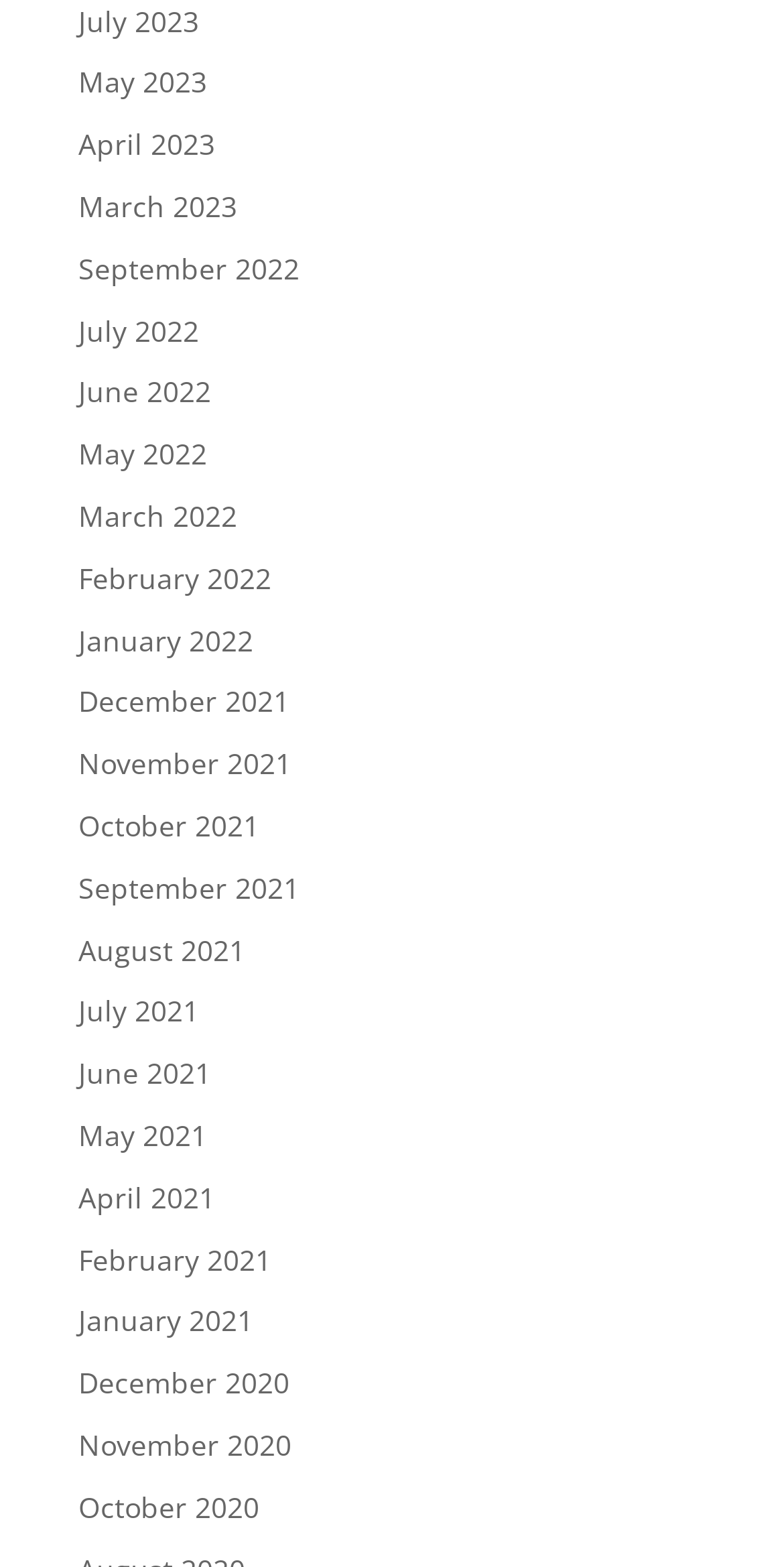Are there any months listed from the year 2019?
Use the image to give a comprehensive and detailed response to the question.

I examined the link elements on the webpage and did not find any links containing the year 2019, indicating that there are no months listed from that year.